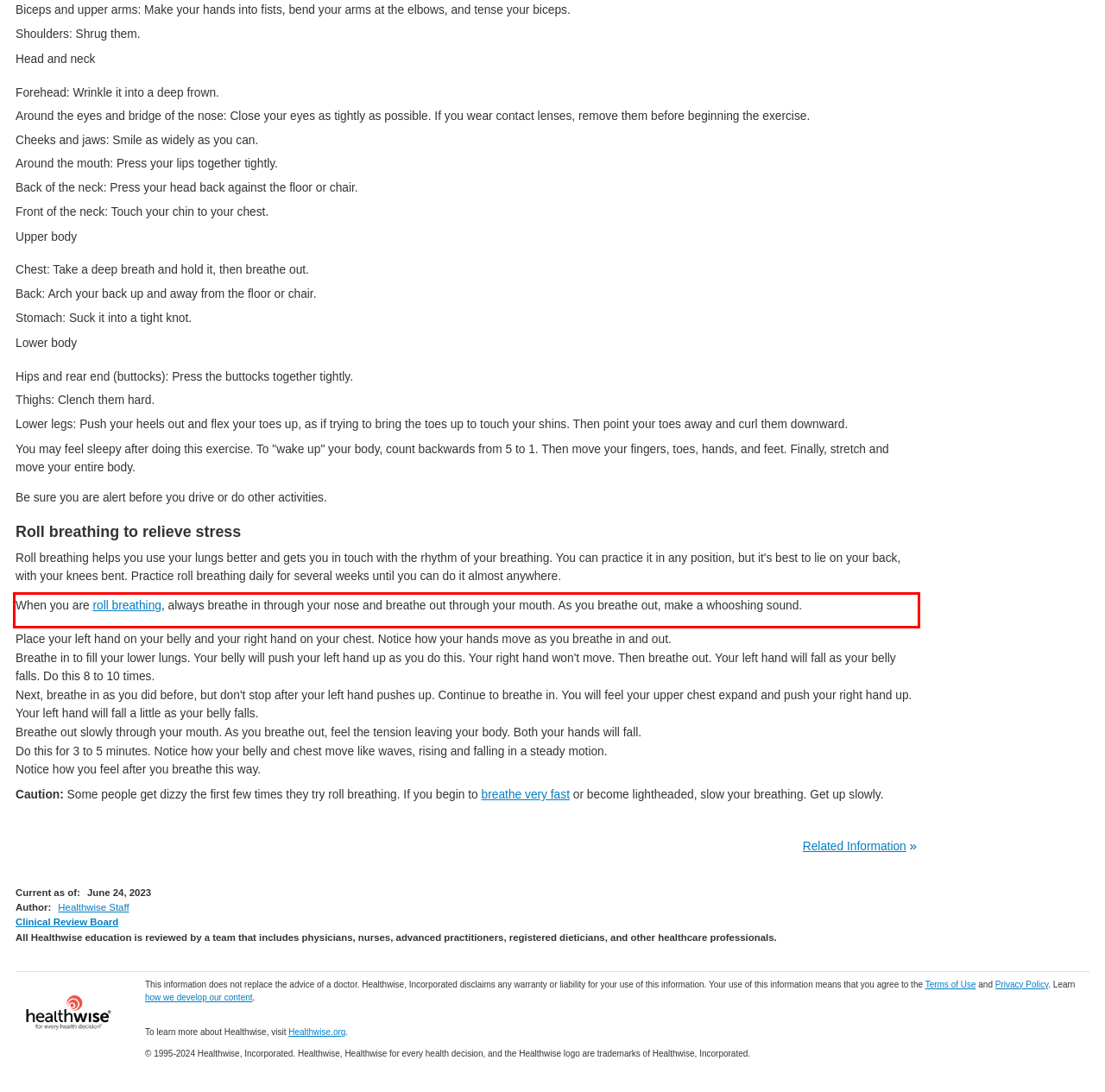Please identify the text within the red rectangular bounding box in the provided webpage screenshot.

When you are roll breathing, always breathe in through your nose and breathe out through your mouth. As you breathe out, make a whooshing sound.